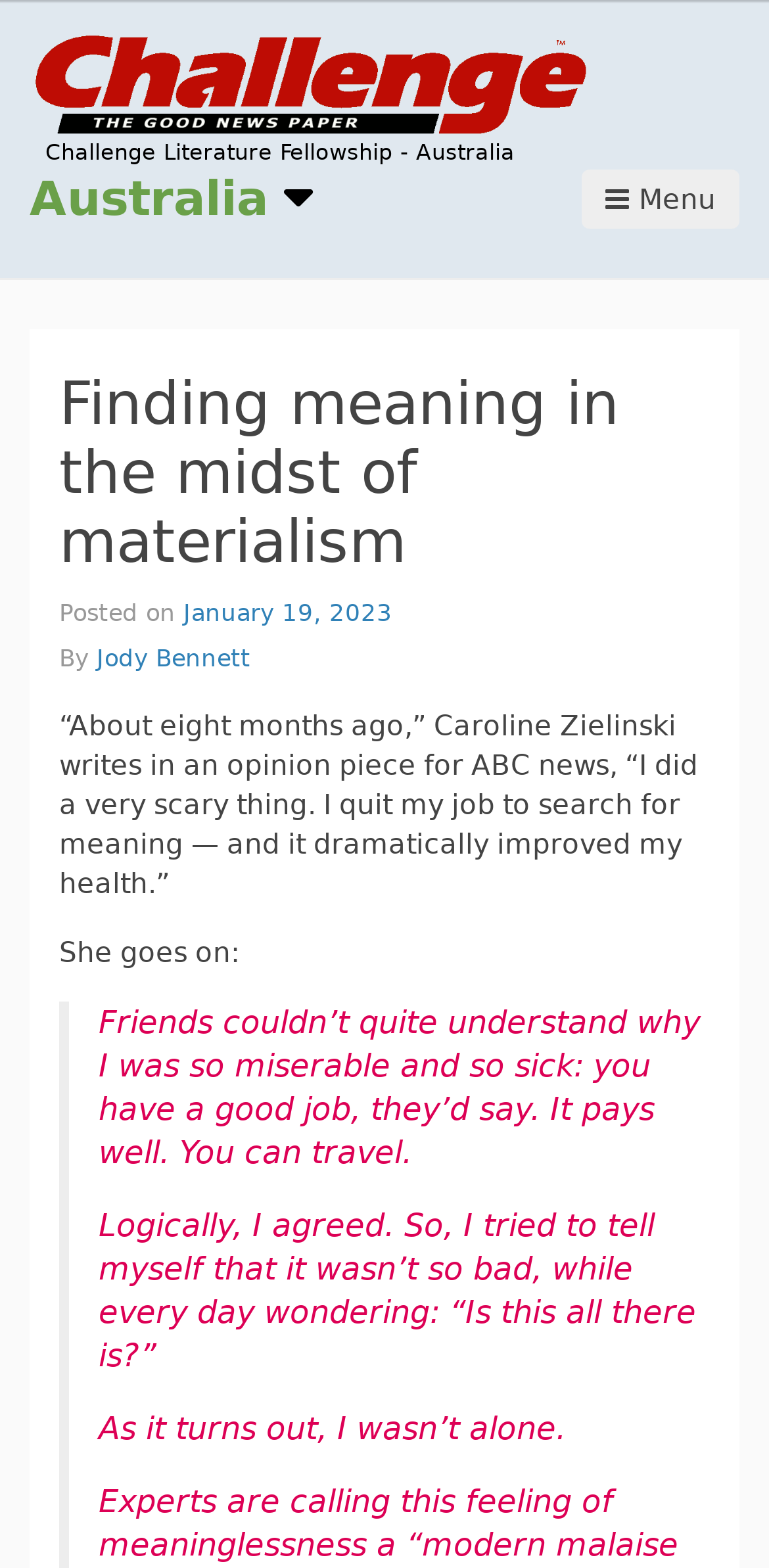Identify the main heading from the webpage and provide its text content.

Finding meaning in the midst of materialism